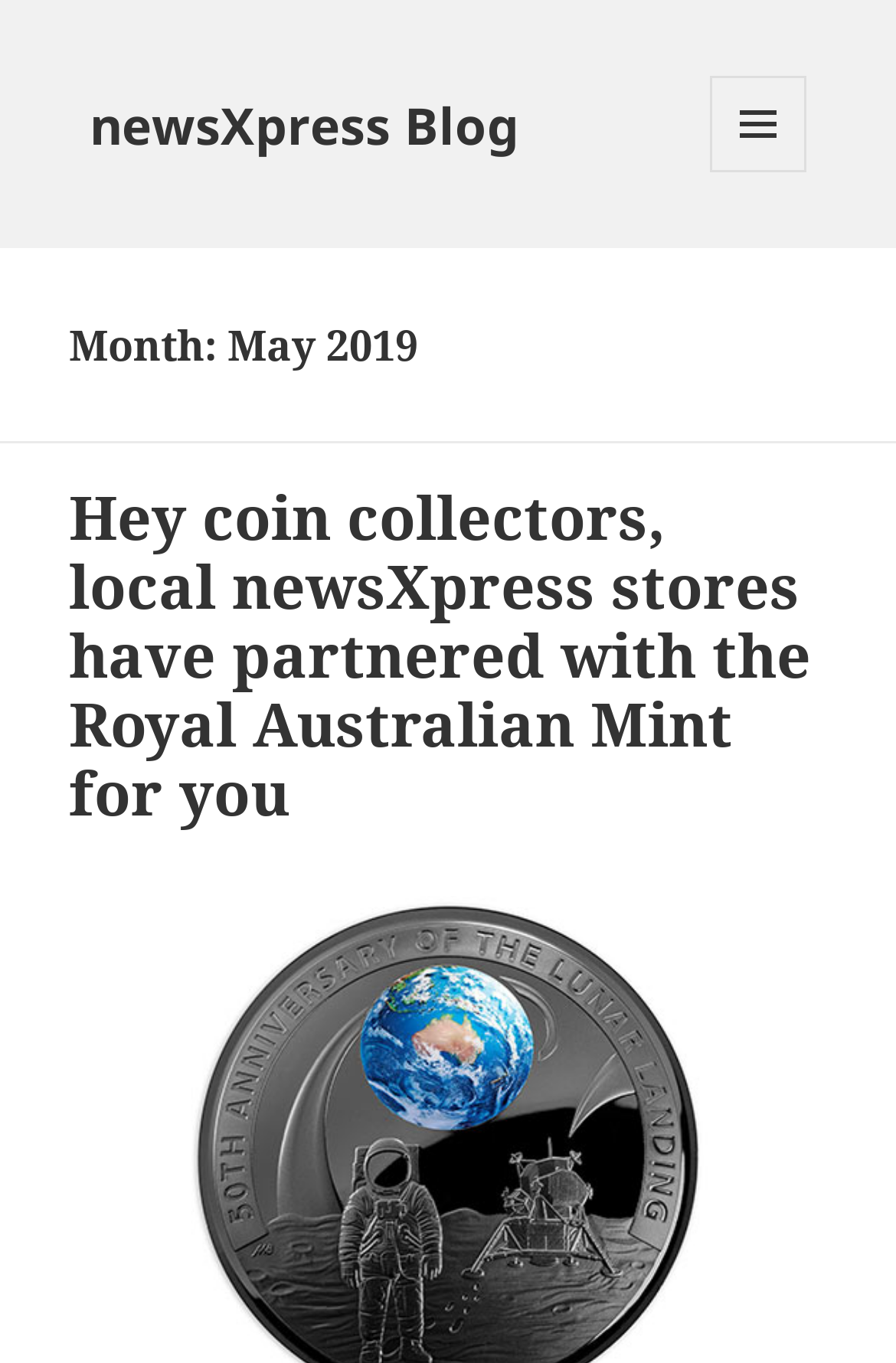How many headings are there in the news article?
Answer briefly with a single word or phrase based on the image.

2